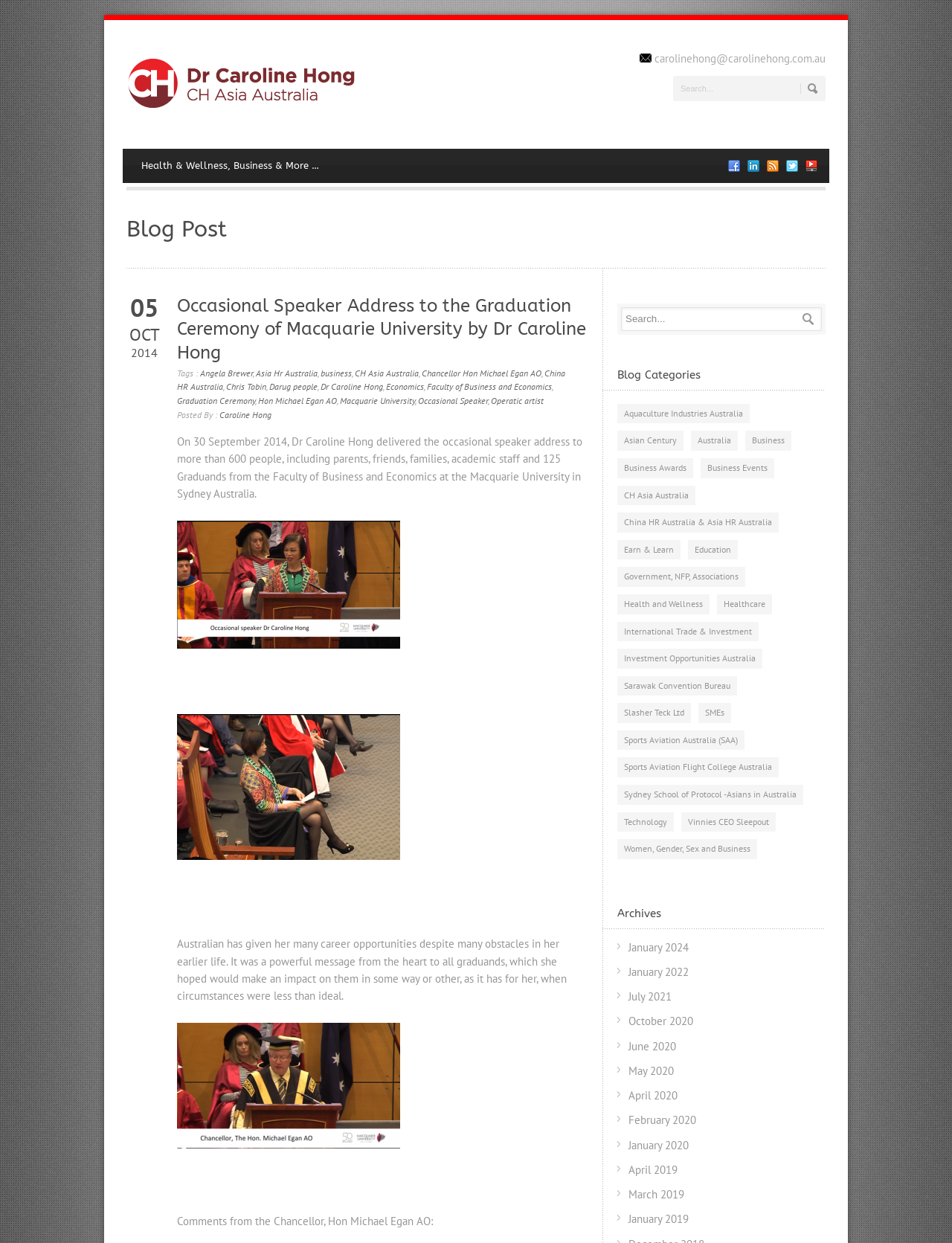Find the bounding box coordinates for the element that must be clicked to complete the instruction: "Read more about the Occasional Speaker Address". The coordinates should be four float numbers between 0 and 1, indicated as [left, top, right, bottom].

[0.186, 0.237, 0.617, 0.293]